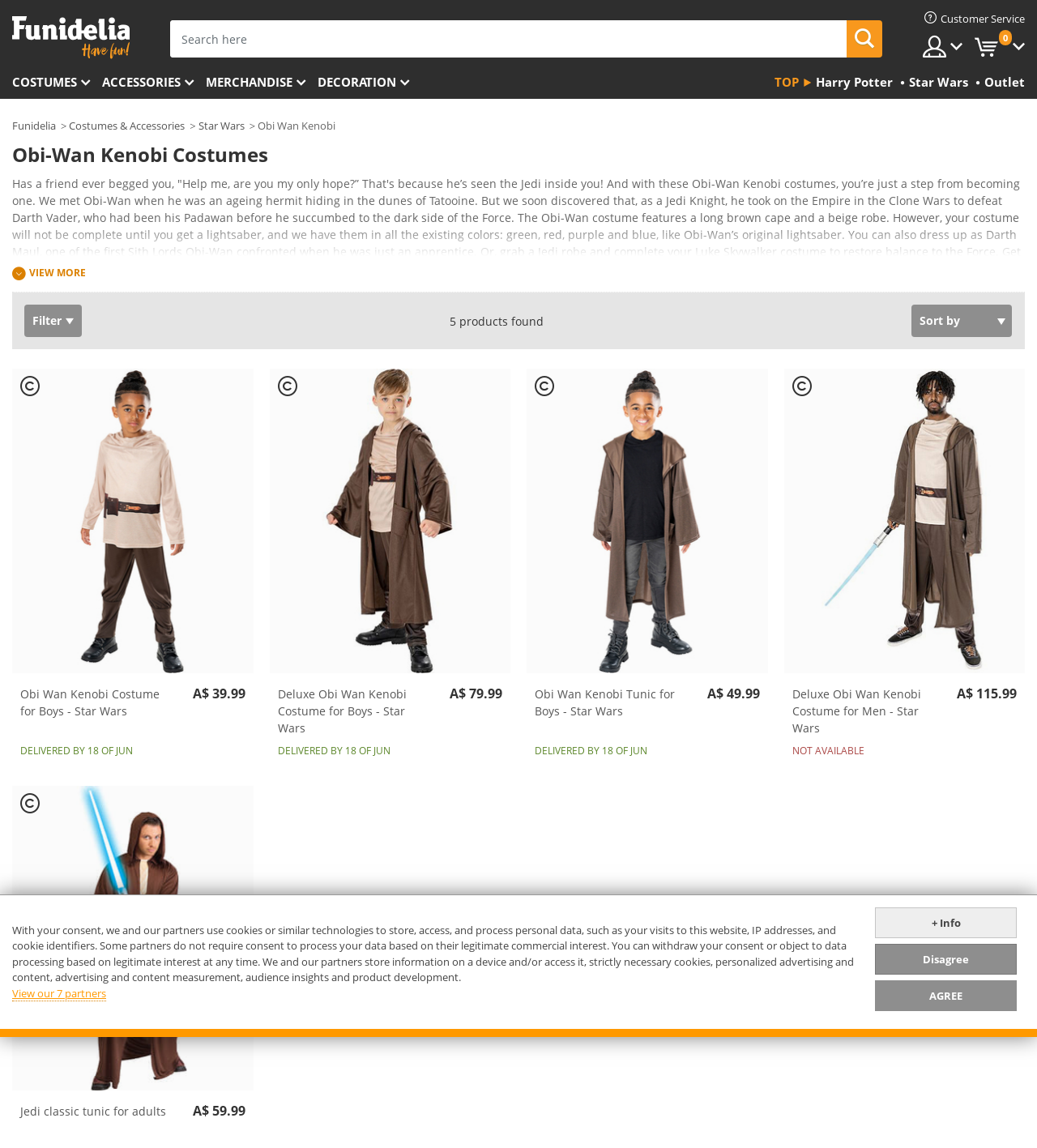Locate the bounding box coordinates of the area where you should click to accomplish the instruction: "View Jedi classic tunic for adults".

[0.012, 0.684, 0.244, 0.95]